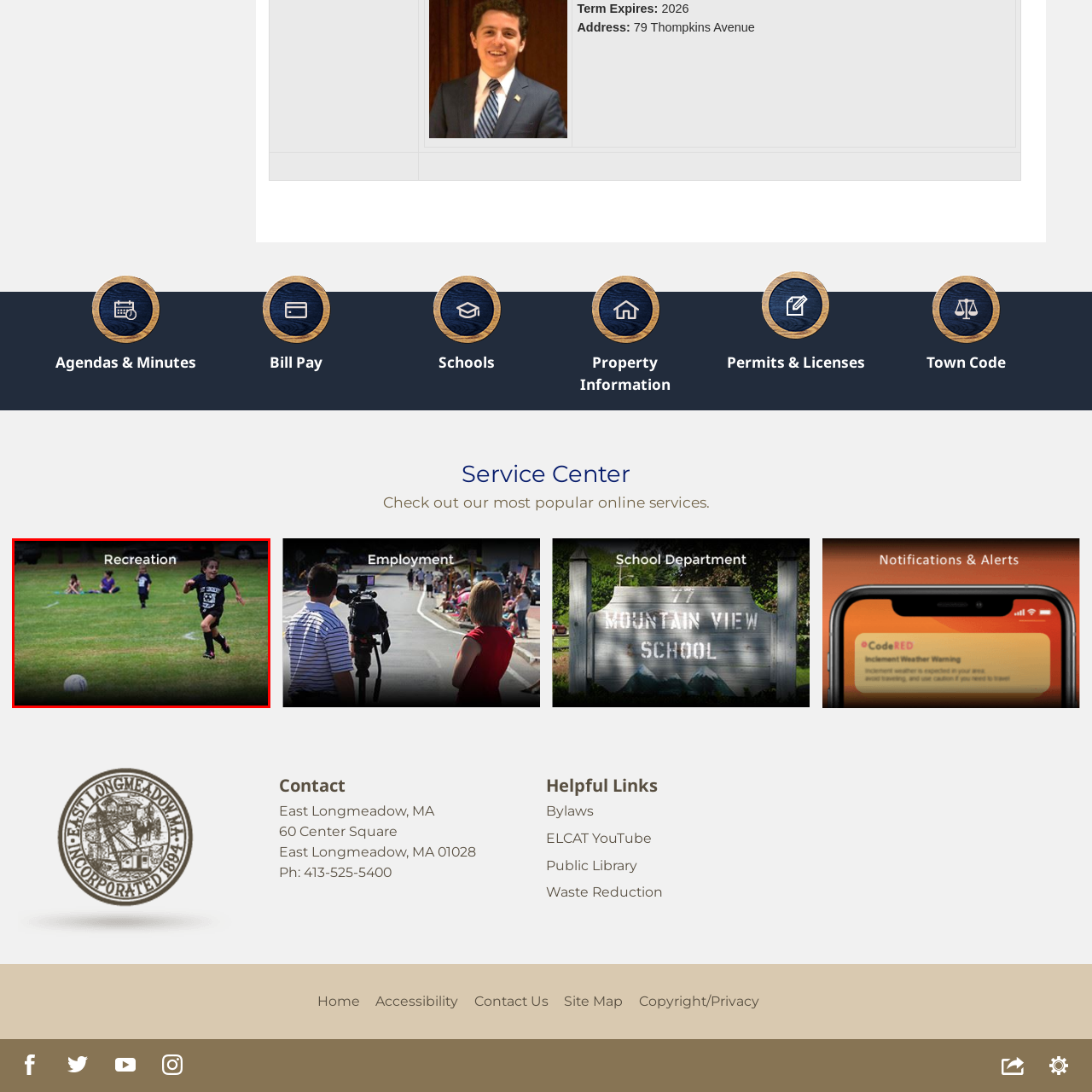What is displayed above the action?
Consider the portion of the image within the red bounding box and answer the question as detailed as possible, referencing the visible details.

The image prominently displays the word 'Recreation' above the action, which emphasizes the importance of play and physical activity for kids, and sets the tone for the scene, highlighting the recreational nature of the activities depicted.